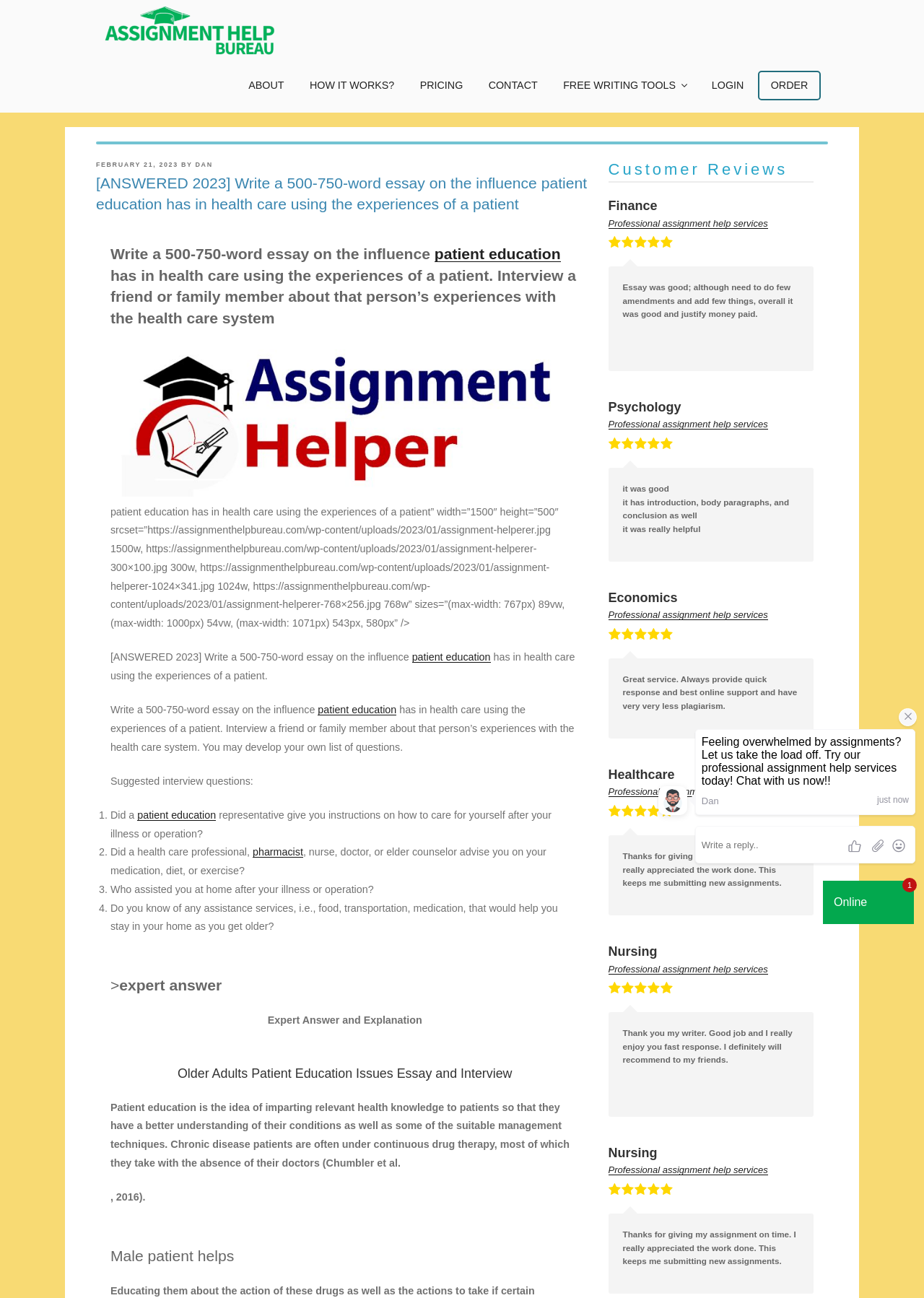Locate the primary heading on the webpage and return its text.

[ANSWERED 2023] Write a 500-750-word essay on the influence patient education has in health care using the experiences of a patient